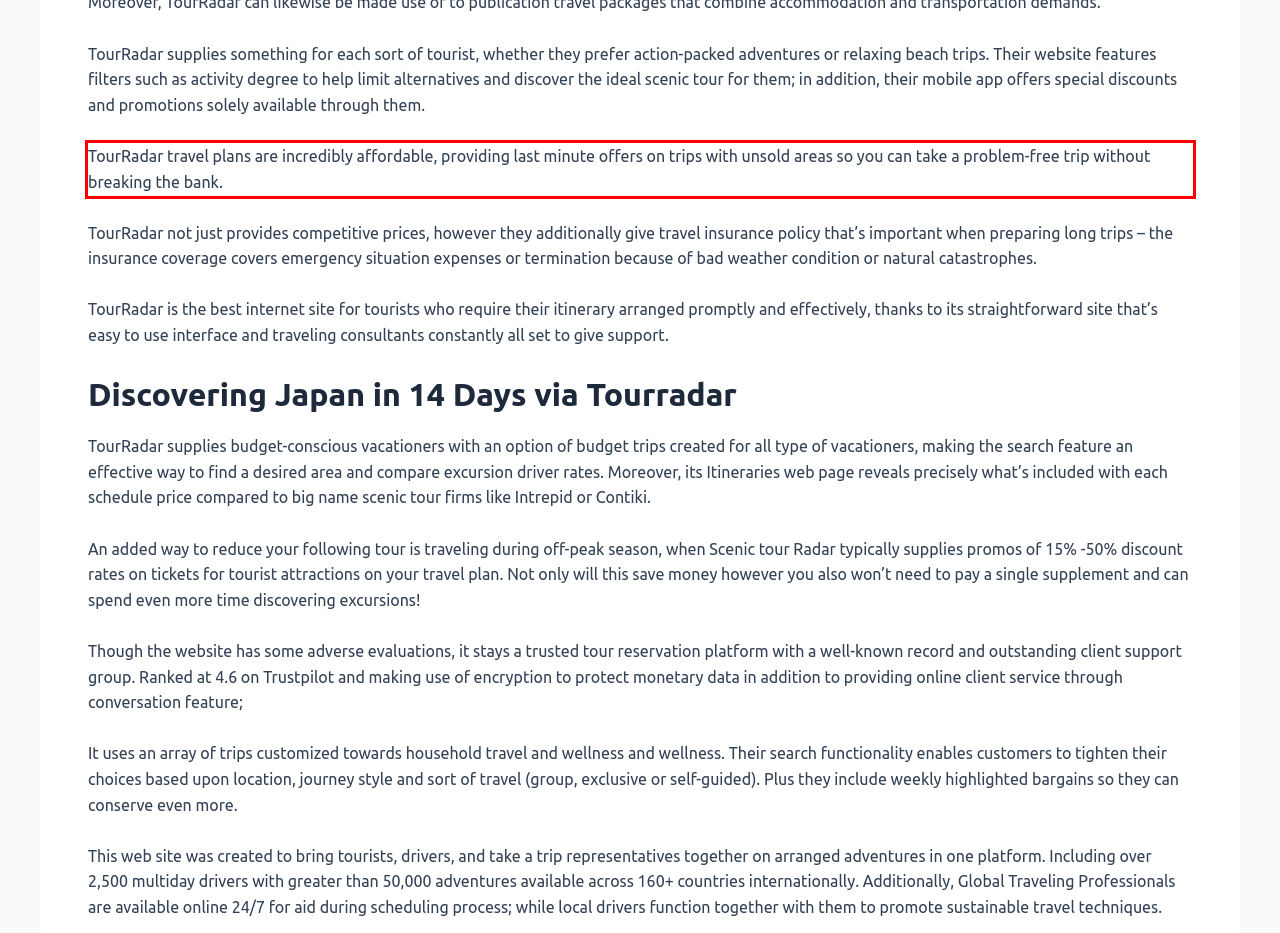In the given screenshot, locate the red bounding box and extract the text content from within it.

TourRadar travel plans are incredibly affordable, providing last minute offers on trips with unsold areas so you can take a problem-free trip without breaking the bank.